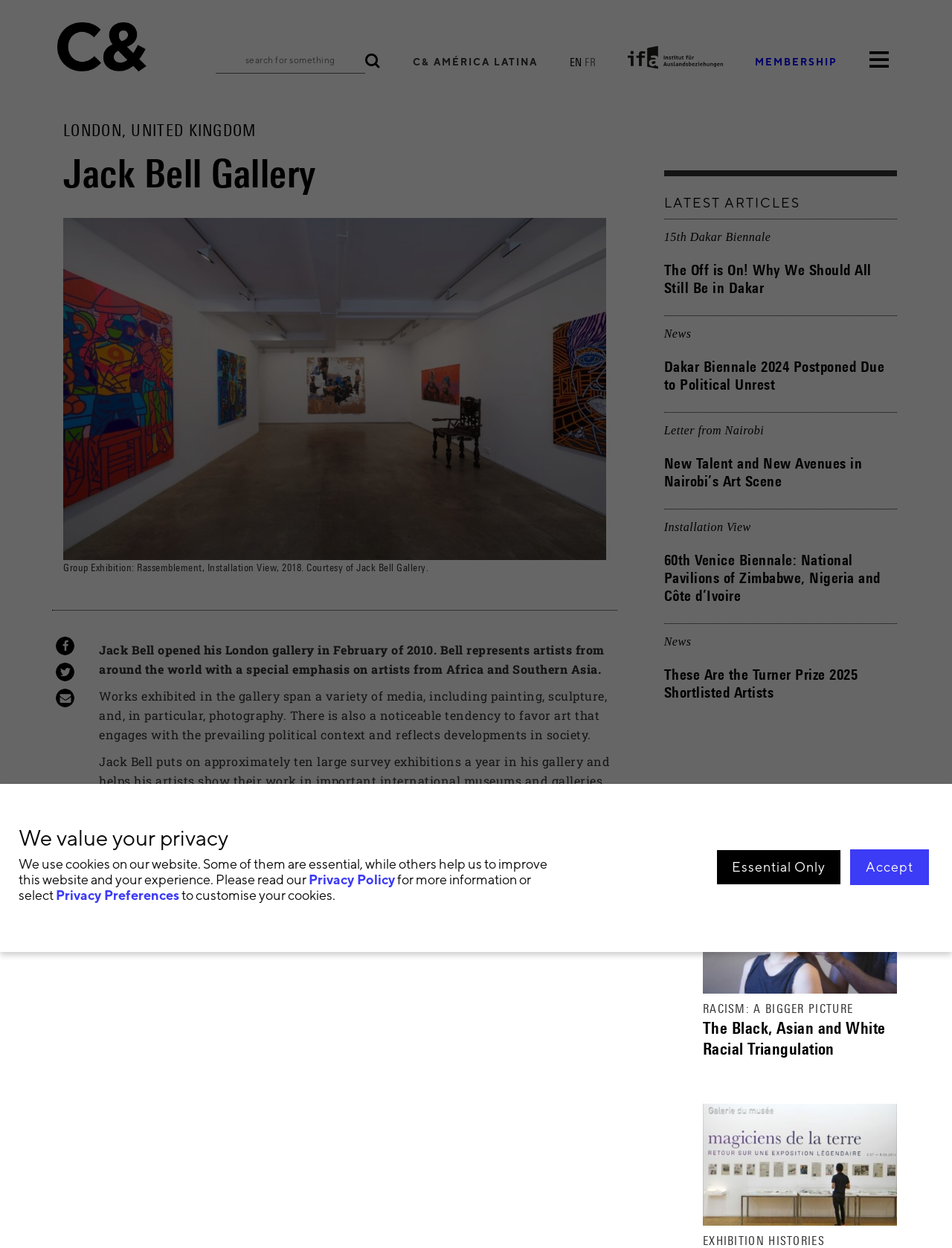Based on the element description, predict the bounding box coordinates (top-left x, top-left y, bottom-right x, bottom-right y) for the UI element in the screenshot: search for something

[0.226, 0.039, 0.4, 0.062]